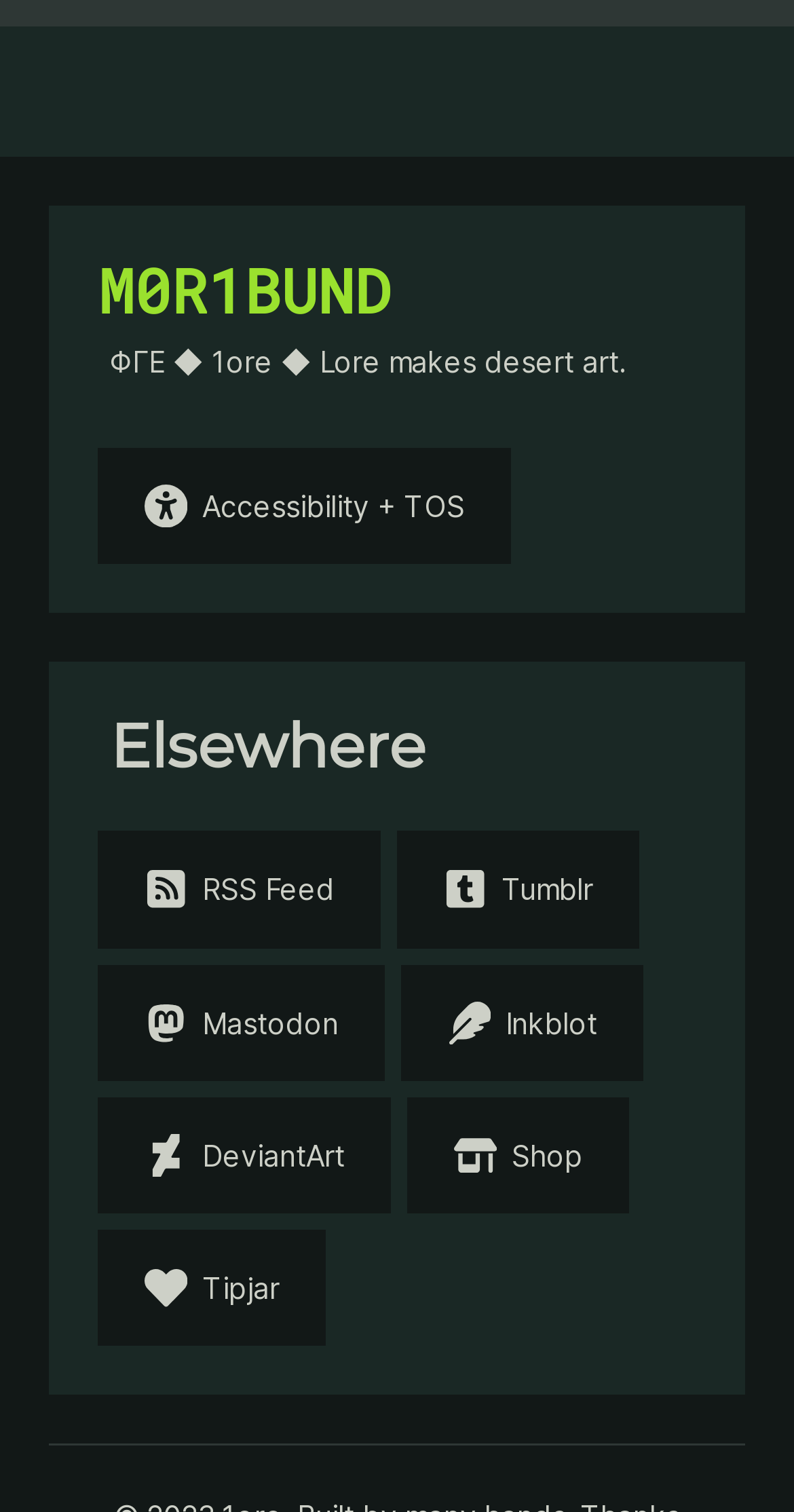What is the first link in the 'Elsewhere' section?
Look at the screenshot and respond with one word or a short phrase.

RSS Feed